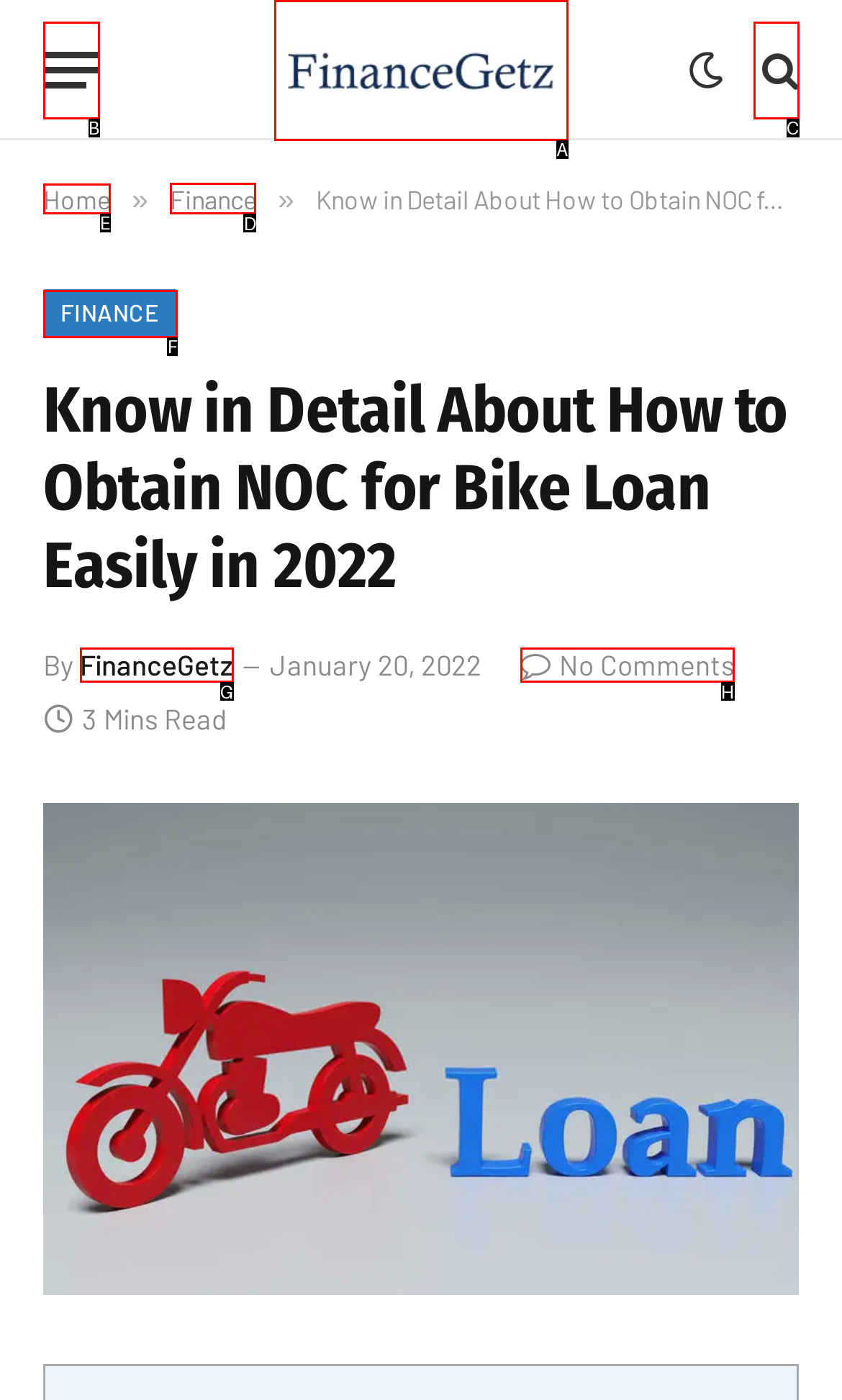Please indicate which option's letter corresponds to the task: Go to the Finance page by examining the highlighted elements in the screenshot.

D